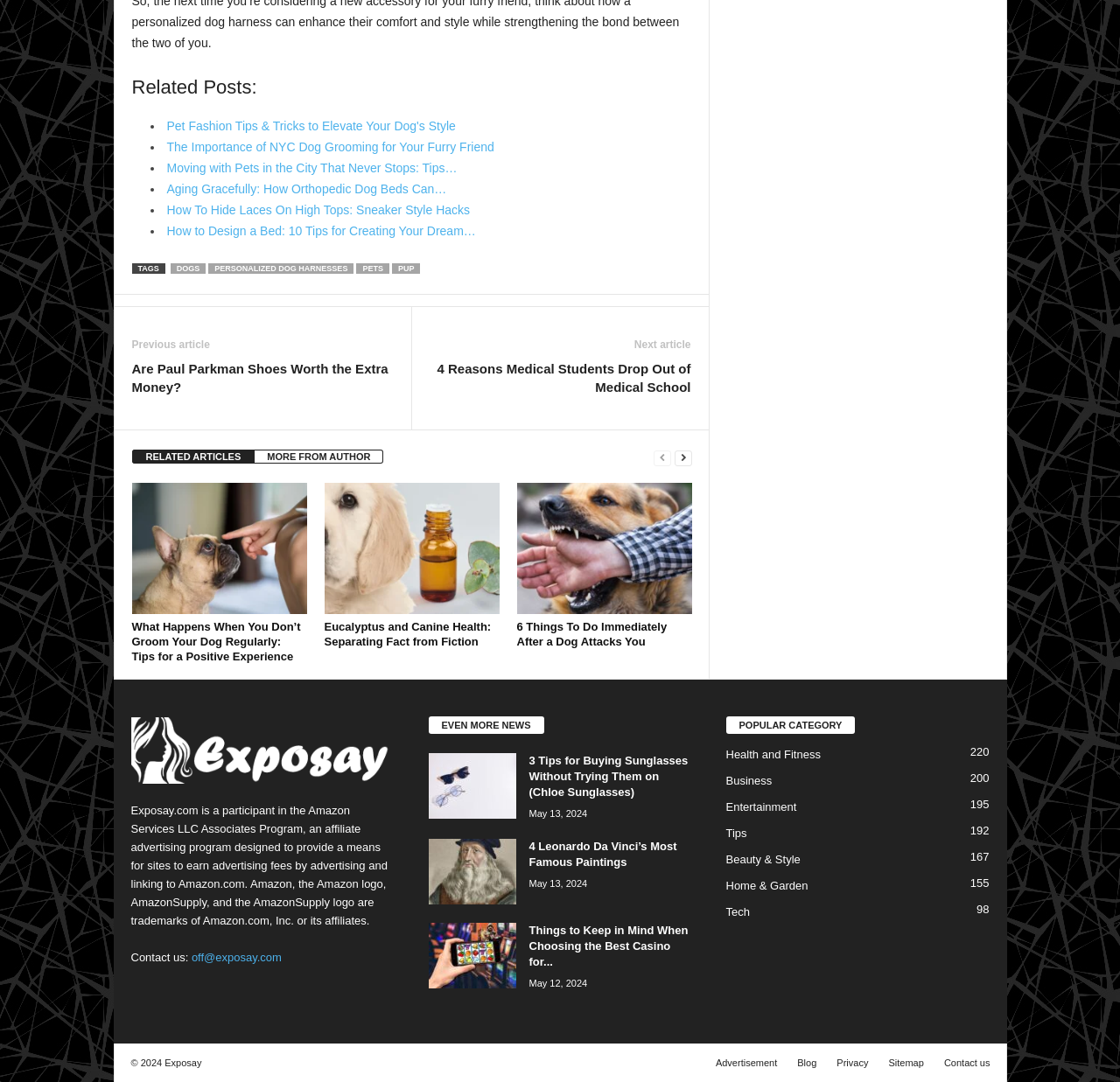Please determine the bounding box of the UI element that matches this description: Beauty & Style167. The coordinates should be given as (top-left x, top-left y, bottom-right x, bottom-right y), with all values between 0 and 1.

[0.648, 0.788, 0.715, 0.801]